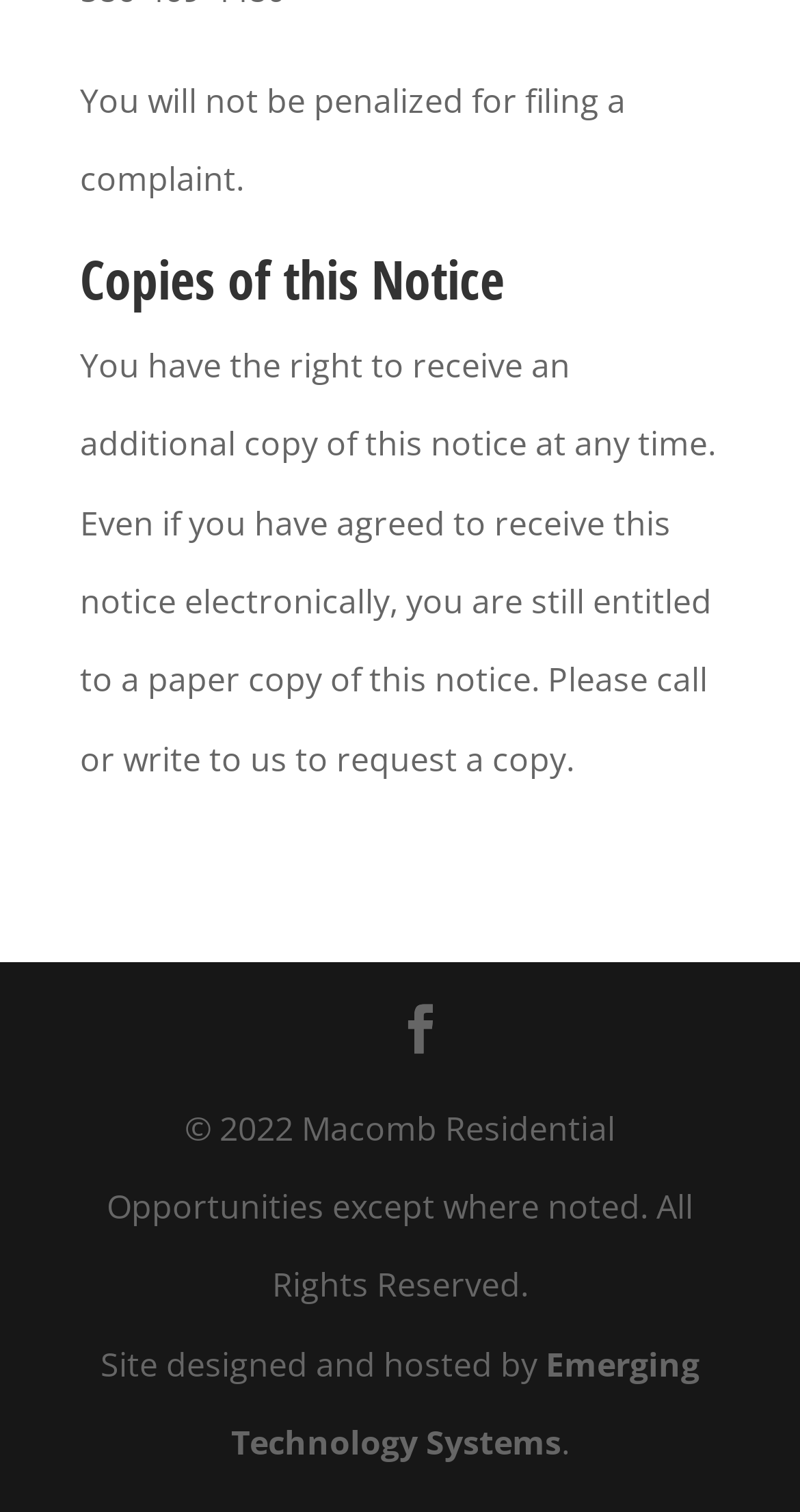Identify the bounding box for the UI element described as: "Facebook". The coordinates should be four float numbers between 0 and 1, i.e., [left, top, right, bottom].

[0.495, 0.657, 0.556, 0.709]